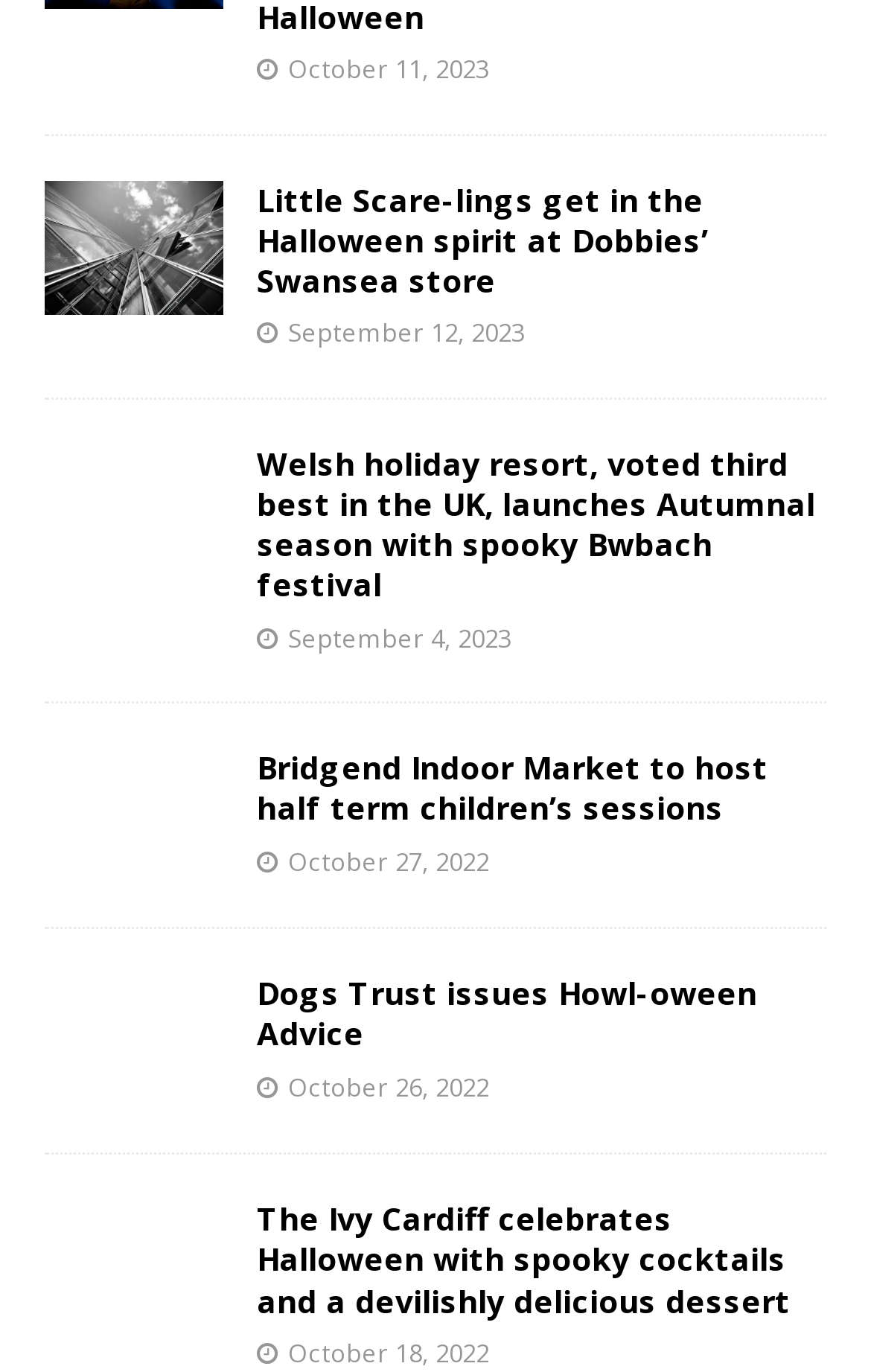Please identify the bounding box coordinates of the element that needs to be clicked to execute the following command: "Get Howl-oween Advice from Dogs Trust". Provide the bounding box using four float numbers between 0 and 1, formatted as [left, top, right, bottom].

[0.295, 0.708, 0.869, 0.769]